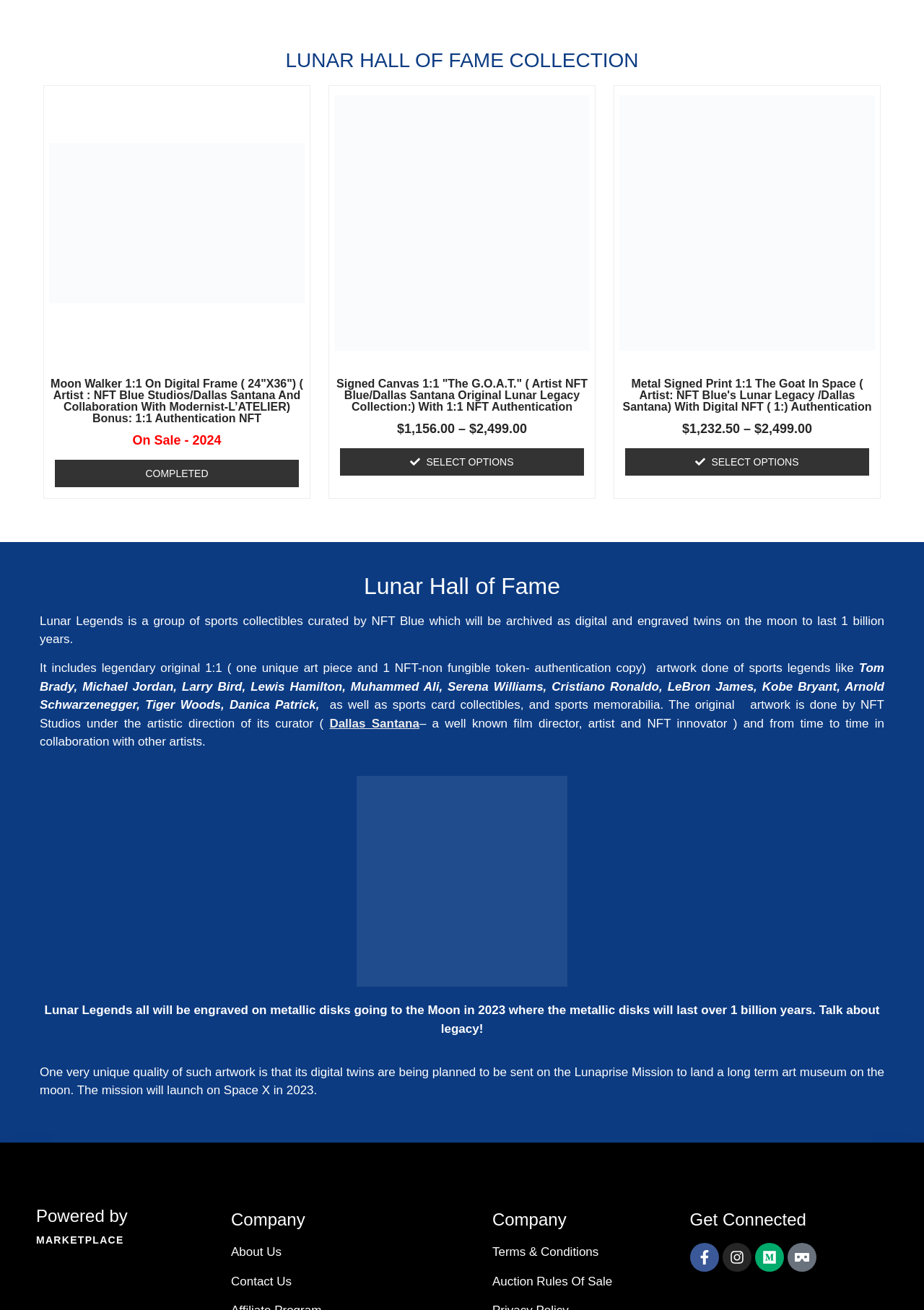Who is the curator of NFT Studios?
Please ensure your answer to the question is detailed and covers all necessary aspects.

The question asks for the curator of NFT Studios. By reading the text on the page, I found a sentence that mentions 'its curator (Dallas Santana) and from time to time in collaboration with other artists', which indicates that Dallas Santana is the curator of NFT Studios.